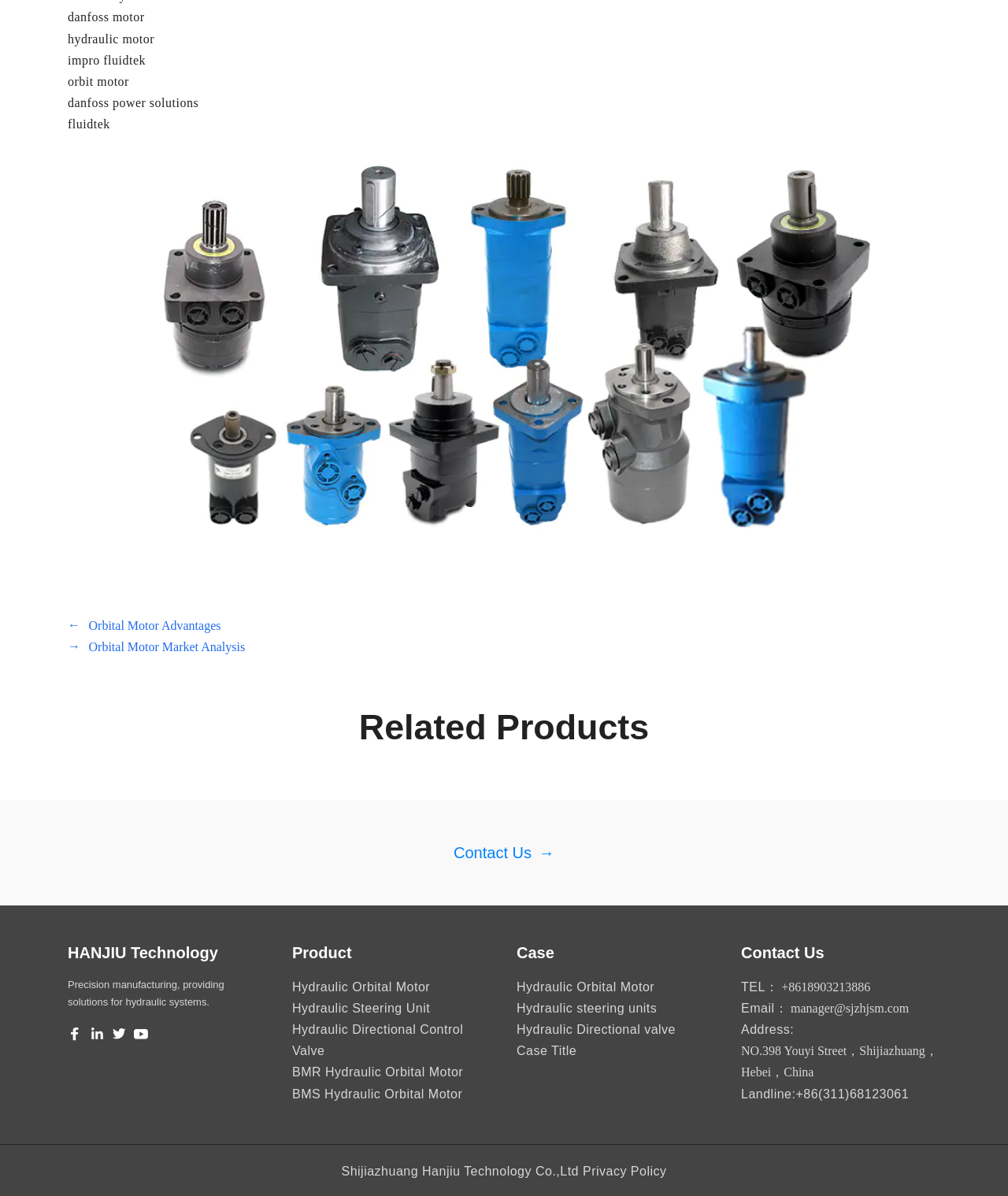Can you provide the bounding box coordinates for the element that should be clicked to implement the instruction: "Check Case Title"?

[0.512, 0.873, 0.572, 0.884]